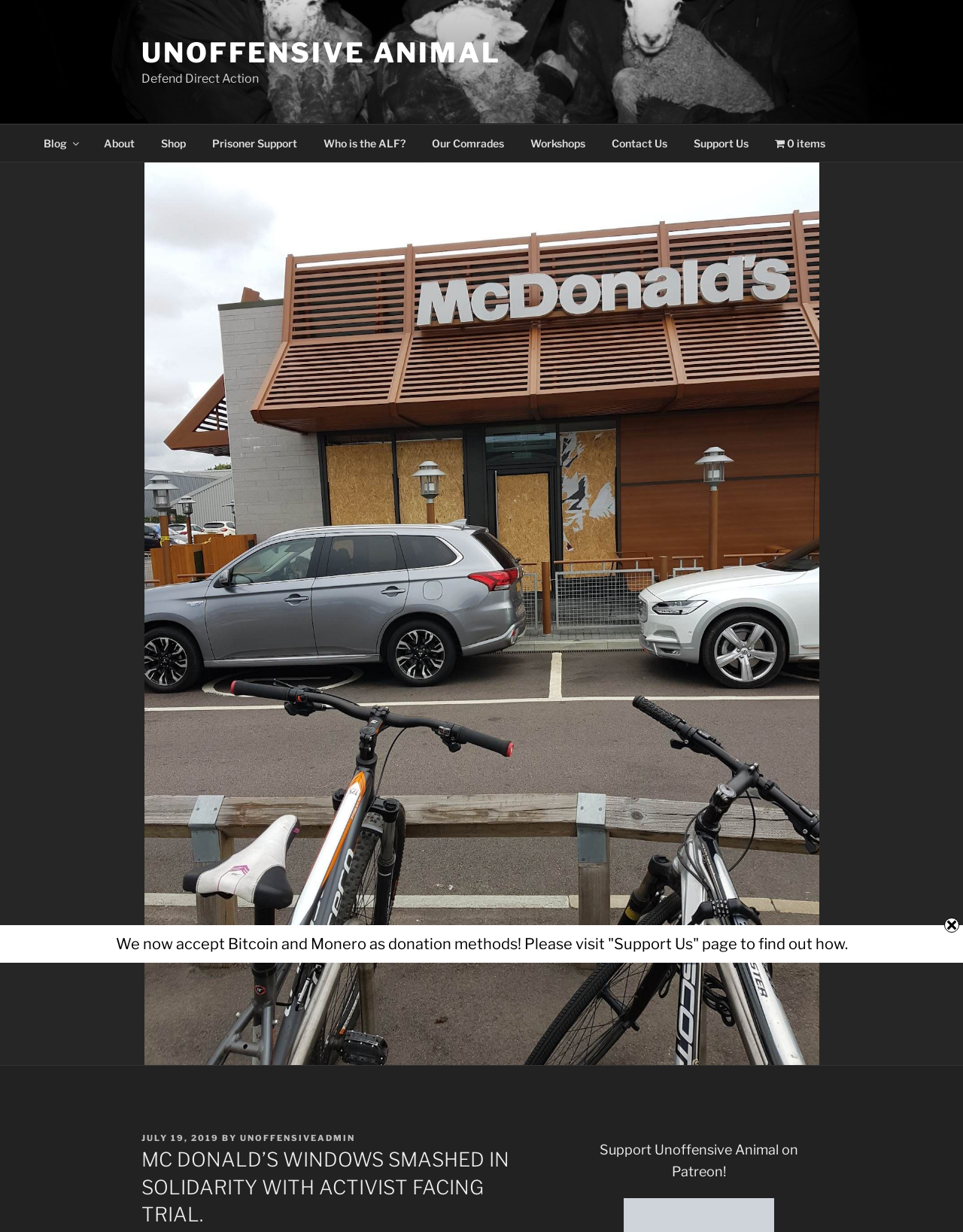What is the author of the article? Refer to the image and provide a one-word or short phrase answer.

UnoffensiveAdmin